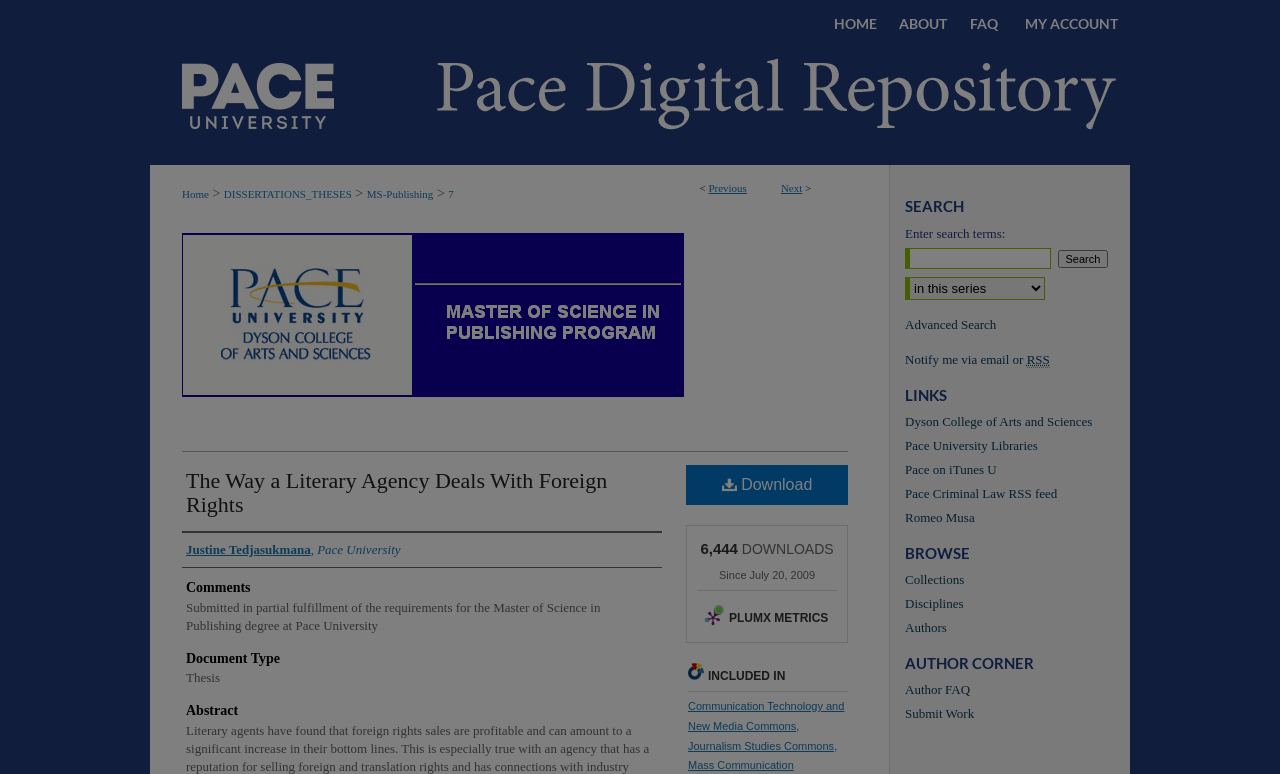Respond with a single word or phrase to the following question:
What is the title of the article?

The Way a Literary Agency Deals With Foreign Rights